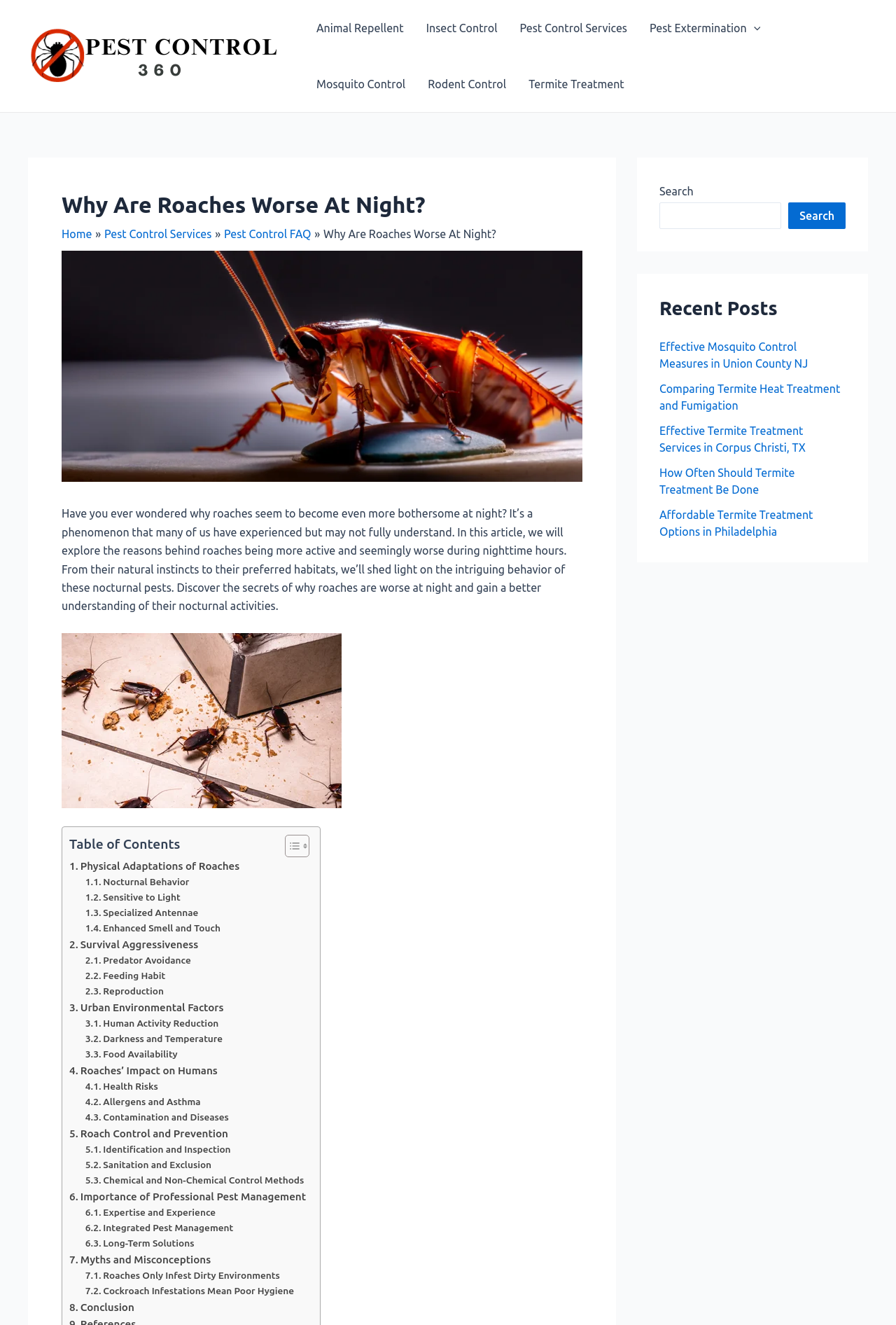What is the significance of the image on the webpage?
Give a detailed explanation using the information visible in the image.

The image on the webpage is likely used to illustrate the behavior of roaches, possibly showing their nocturnal activities or physical adaptations, and helps to break up the text and make the content more engaging and easier to understand.